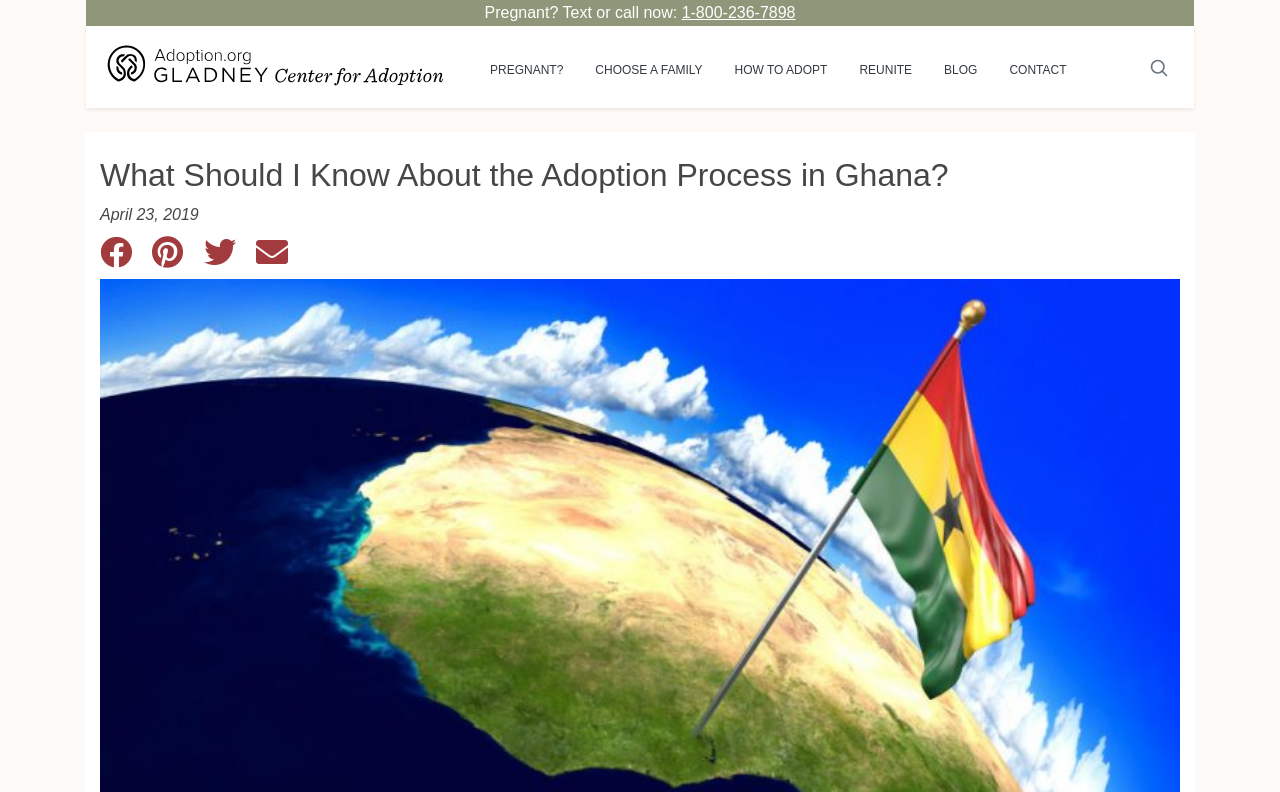Generate the title text from the webpage.

What Should I Know About the Adoption Process in Ghana?